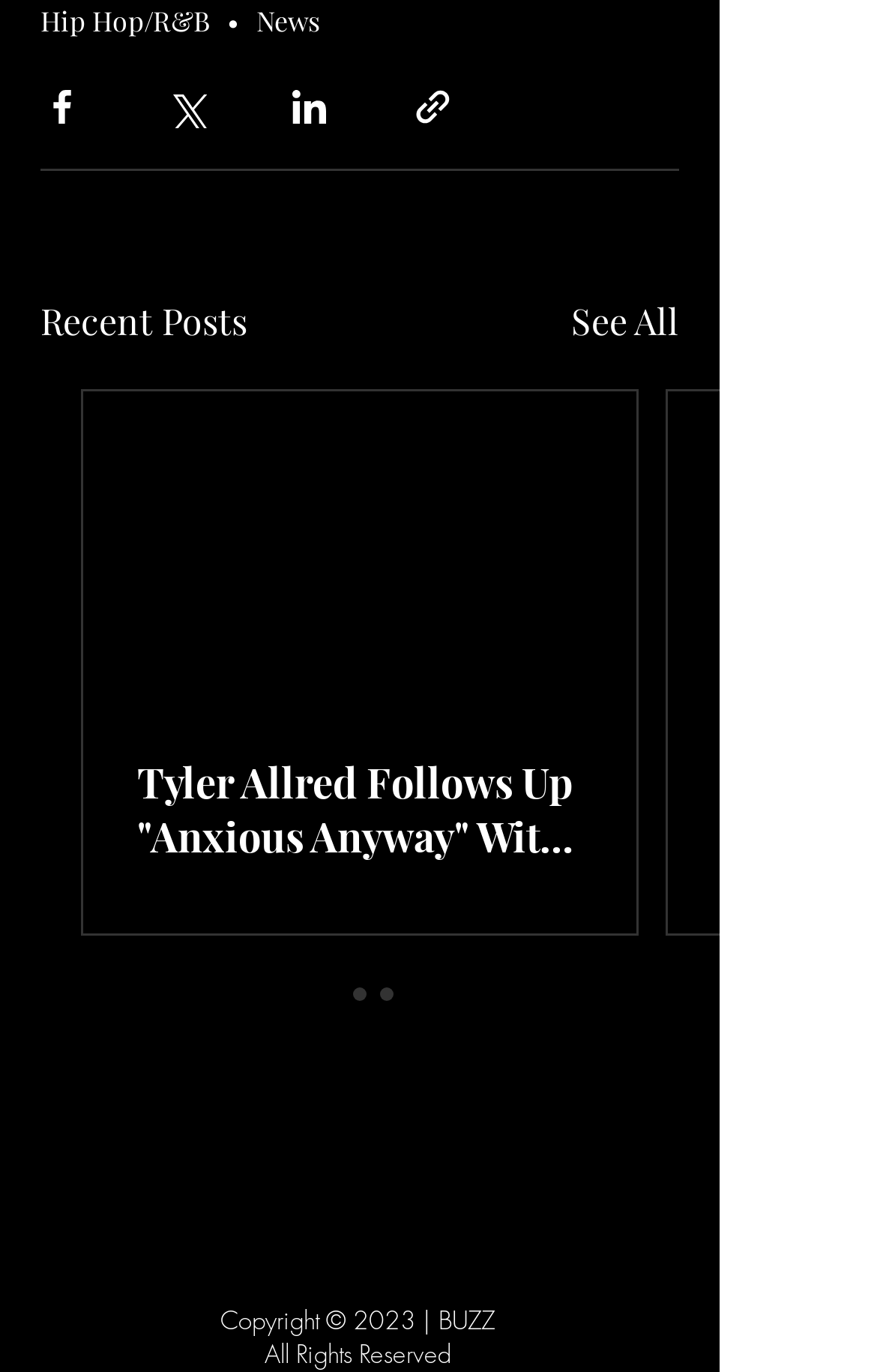What is the name of the website?
Using the information from the image, answer the question thoroughly.

The webpage has a copyright notice at the bottom which mentions 'Copyright © 2023 | BUZZ', indicating that the name of the website is BUZZ.